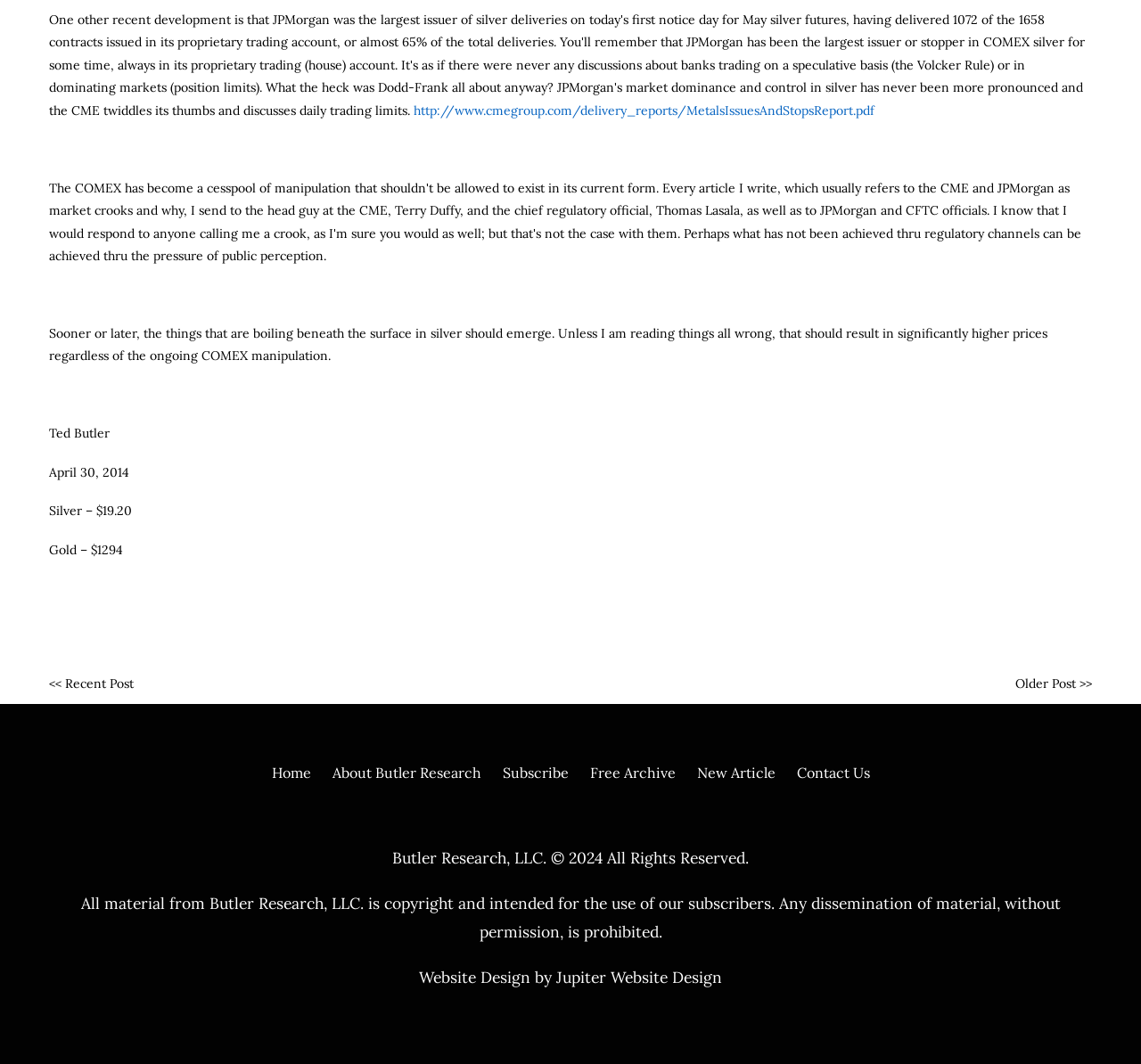Provide a single word or phrase answer to the question: 
How can I access older posts?

Older Post >> link